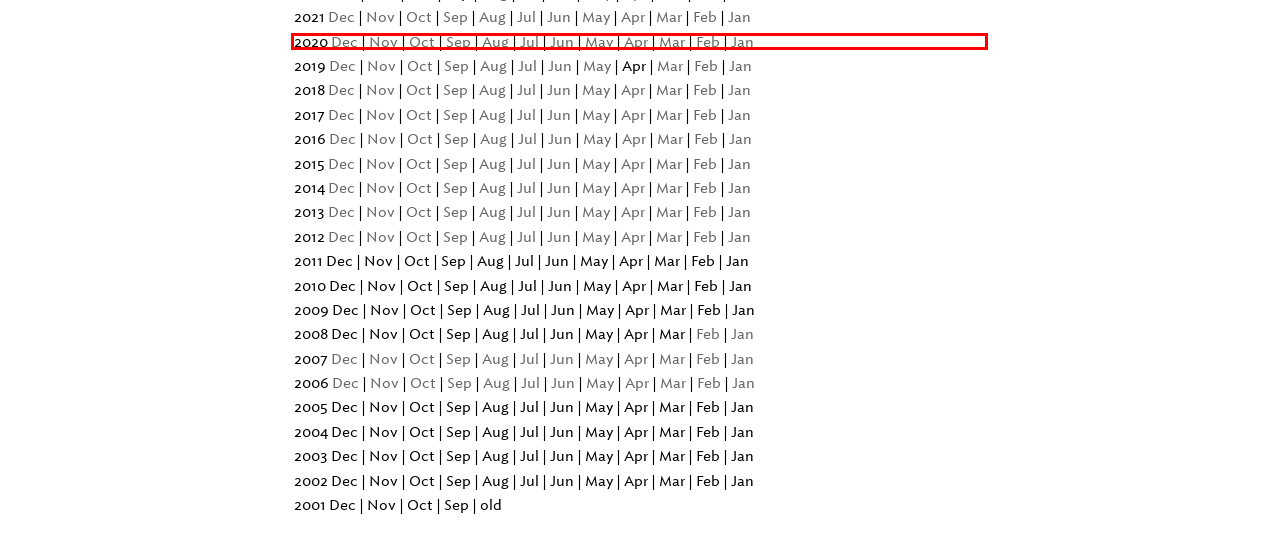Using the webpage screenshot, recognize and capture the text within the red bounding box.

2020 Dec | Nov | Oct | Sep | Aug | Jul | Jun | May | Apr | Mar | Feb | Jan